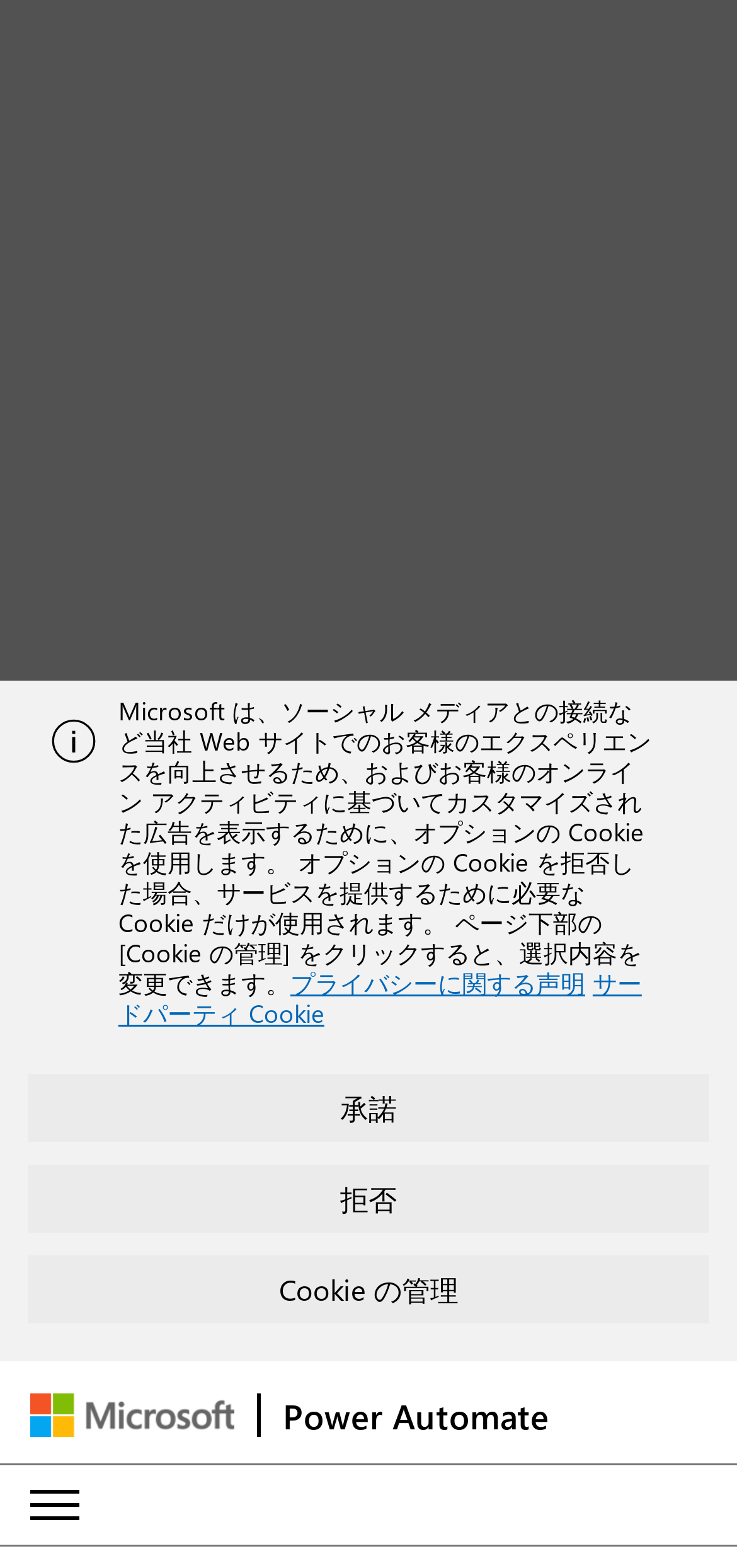How many buttons are on the webpage?
Based on the visual, give a brief answer using one word or a short phrase.

4